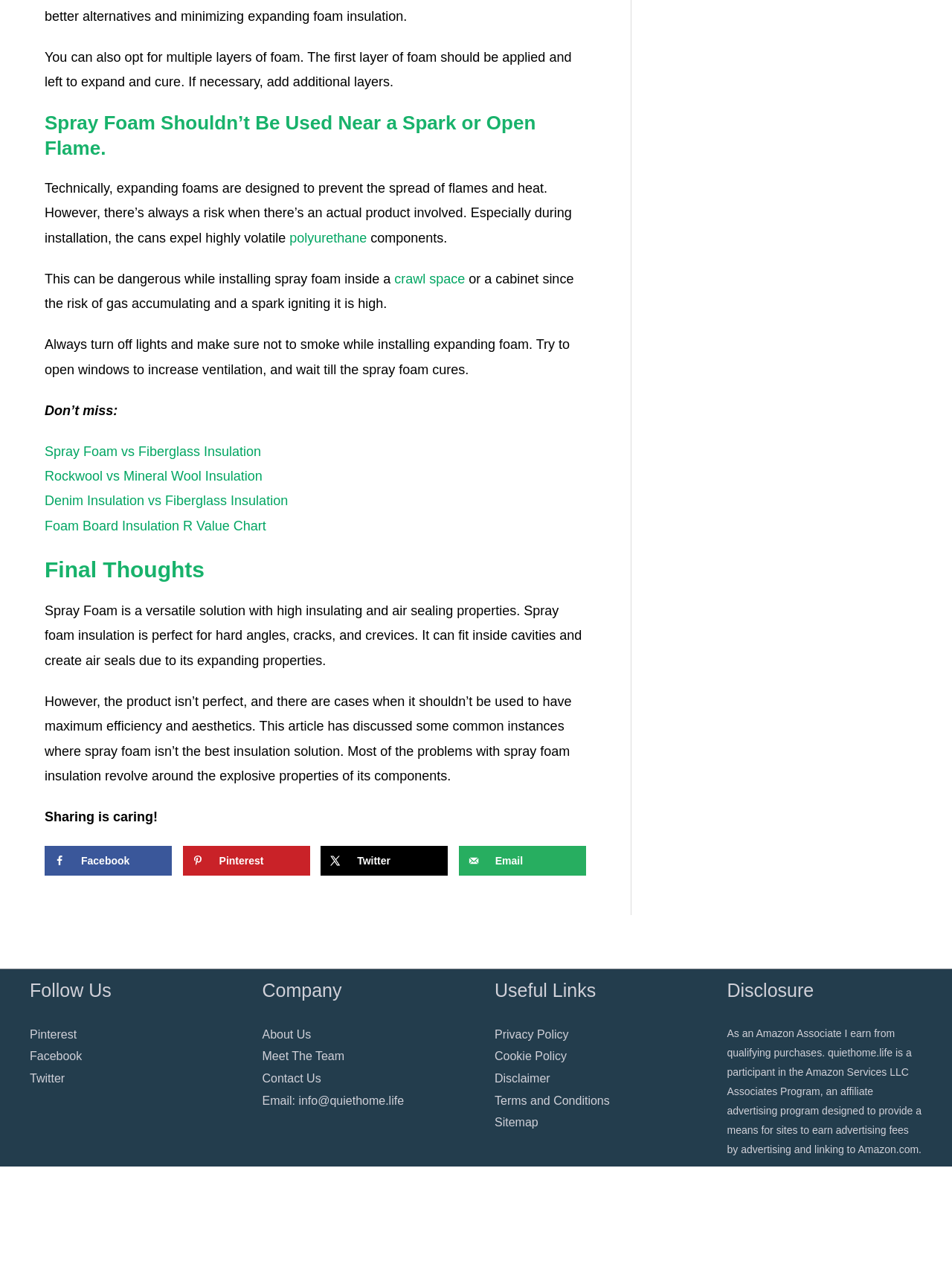Please identify the bounding box coordinates of where to click in order to follow the instruction: "Follow Us on Pinterest".

[0.031, 0.815, 0.081, 0.825]